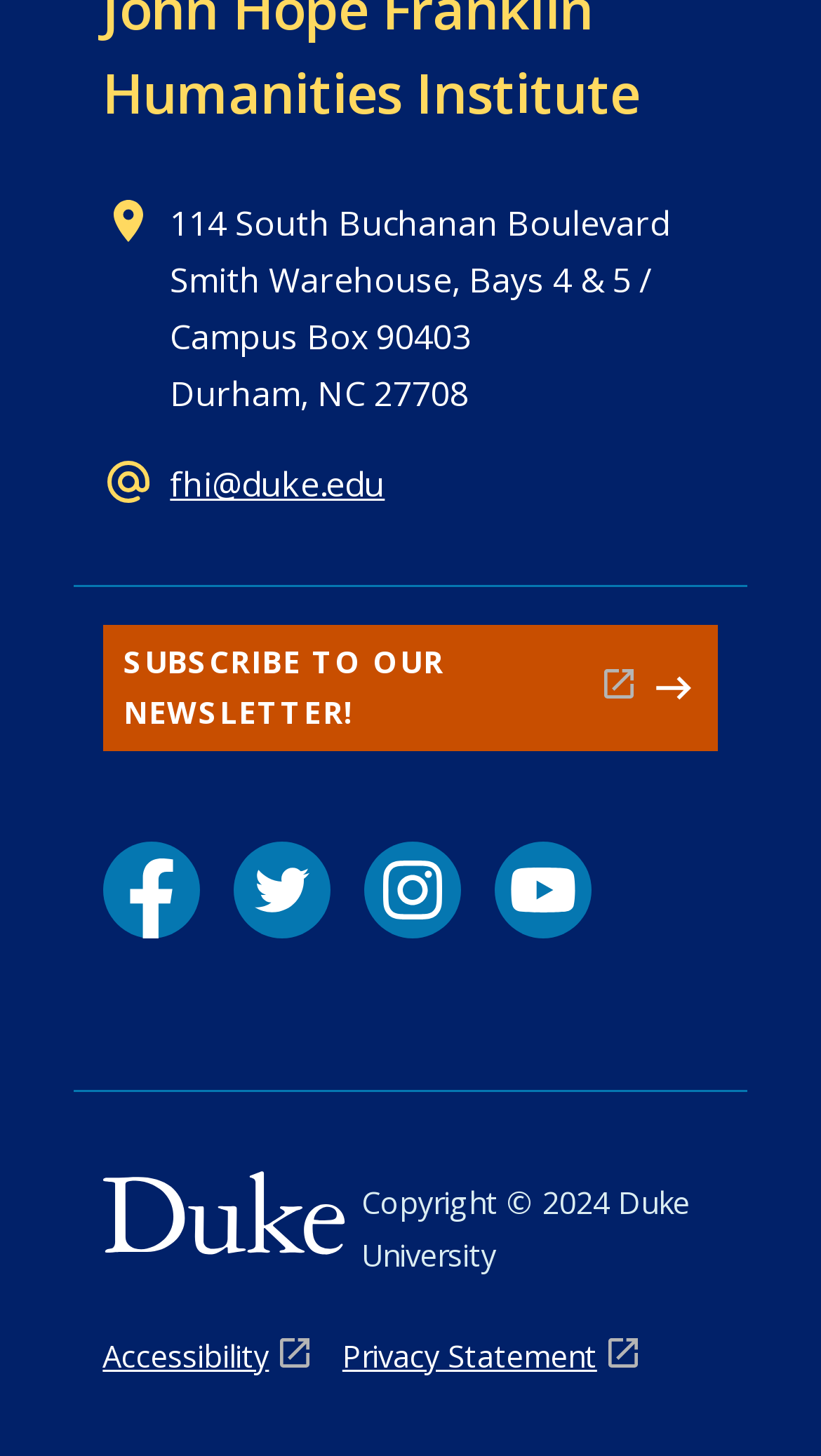Use a single word or phrase to answer the question:
What is the address of Smith Warehouse?

114 South Buchanan Boulevard